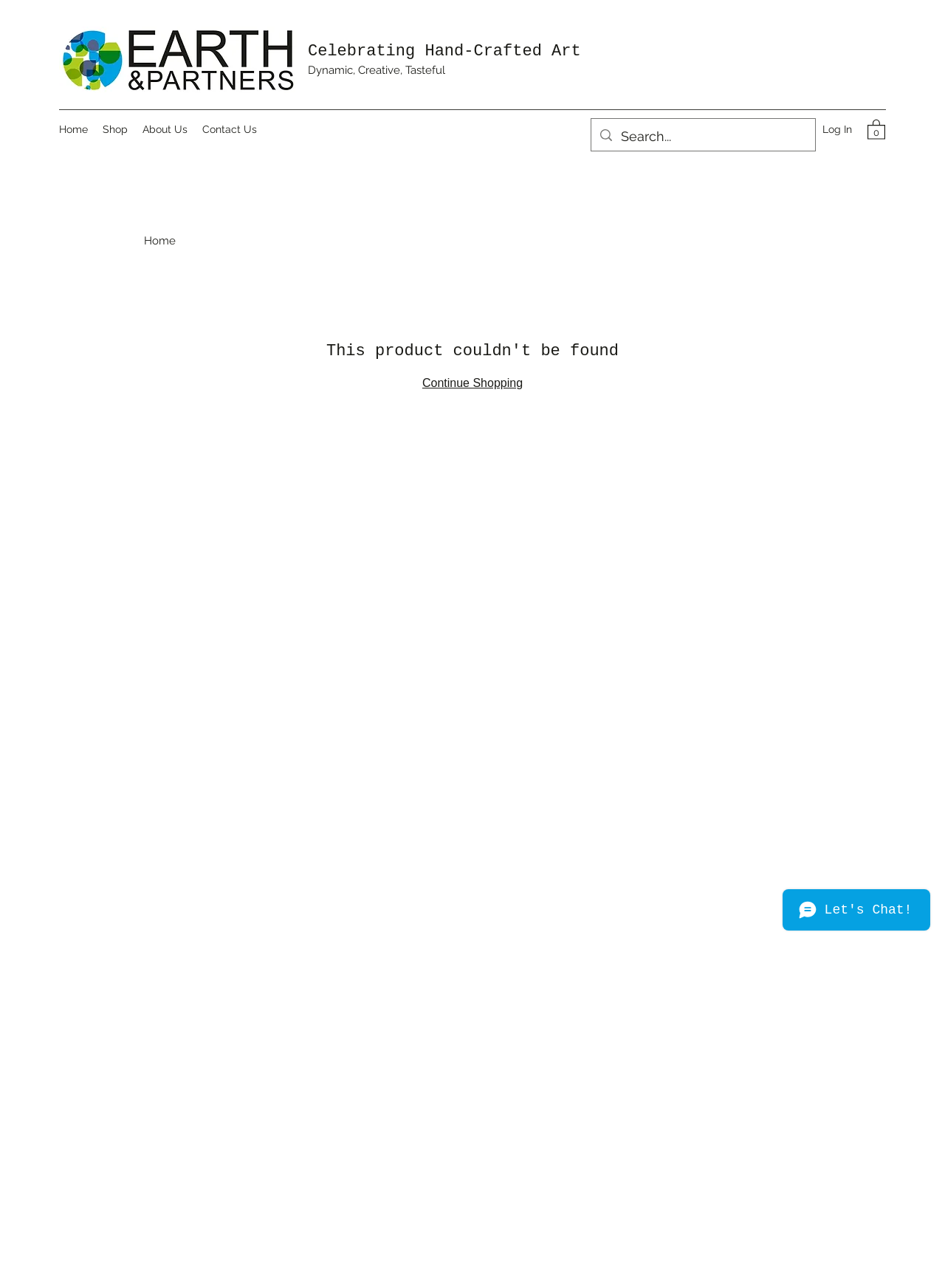Describe the webpage in detail, including text, images, and layout.

This webpage is a product page for Earth and Partners. At the top left, there is a logo image linked to 'E-and-P-wix.jpg'. Below the logo, there is a navigation menu labeled 'Site' with four links: 'Home', 'Shop', 'About Us', and 'Contact Us'. 

To the right of the navigation menu, there is a static text 'Dynamic, Creative, Tasteful' and a link 'Celebrating Hand-Crafted Art'. 

On the top right, there is a social bar with a Facebook link accompanied by a Facebook icon. Next to the social bar, there is a 'Log In' button with an icon. Further to the right, there is a cart button with a '0 items' label and a cart icon.

Below the top section, there is a search bar with a search icon and a search box labeled 'Search...'. 

The main content of the page is divided into two sections. On the left, there is a link 'Home' and a link 'Continue Shopping'. On the right, there is a large section that takes up most of the page, but its content is not specified. 

At the bottom right, there is a Wix Chat iframe.